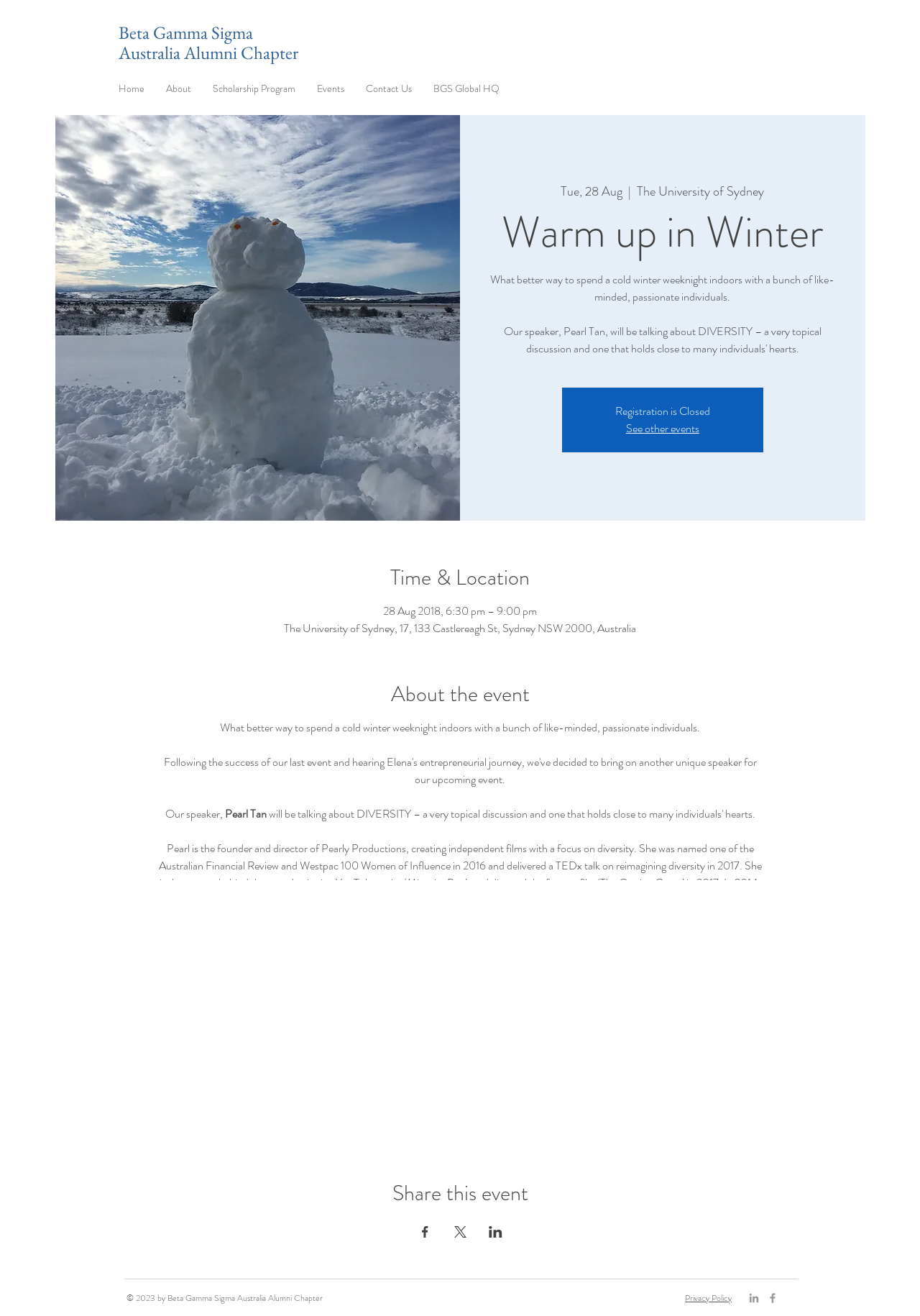What is the date of the event?
Please respond to the question with a detailed and thorough explanation.

I found the event date by looking at the StaticText element with the text 'Tue, 28 Aug' which is located near the event title.